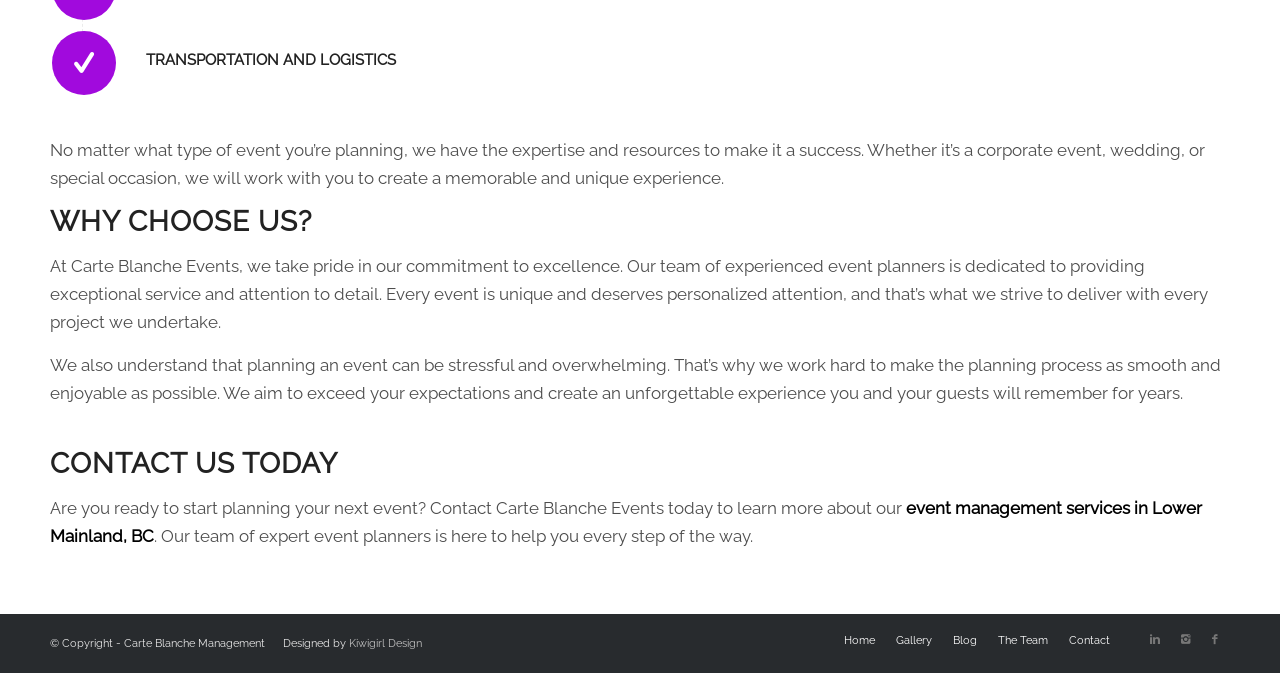Locate the bounding box coordinates of the area where you should click to accomplish the instruction: "Get in touch".

None